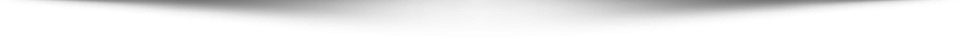What effect does the gradient shadow create?
Respond with a short answer, either a single word or a phrase, based on the image.

Subtle yet elegant effect